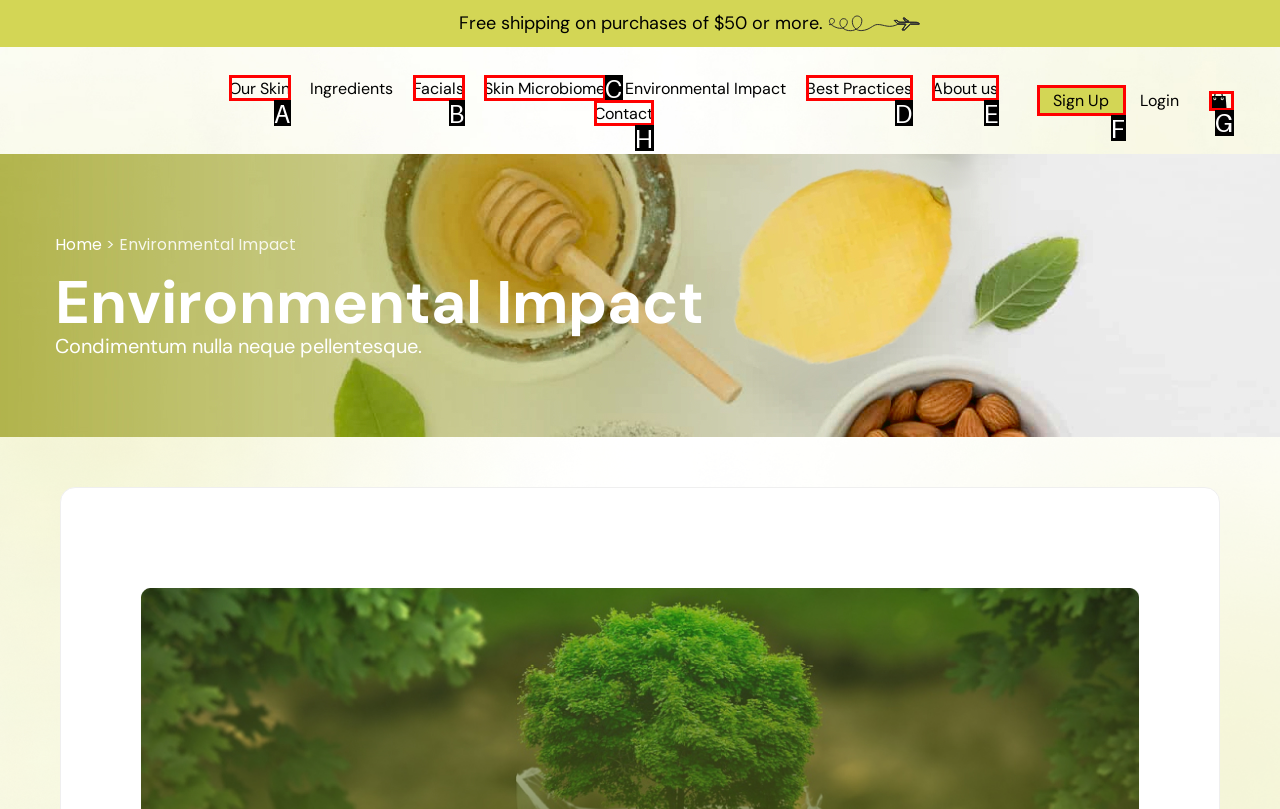Using the description: About us, find the HTML element that matches it. Answer with the letter of the chosen option.

E